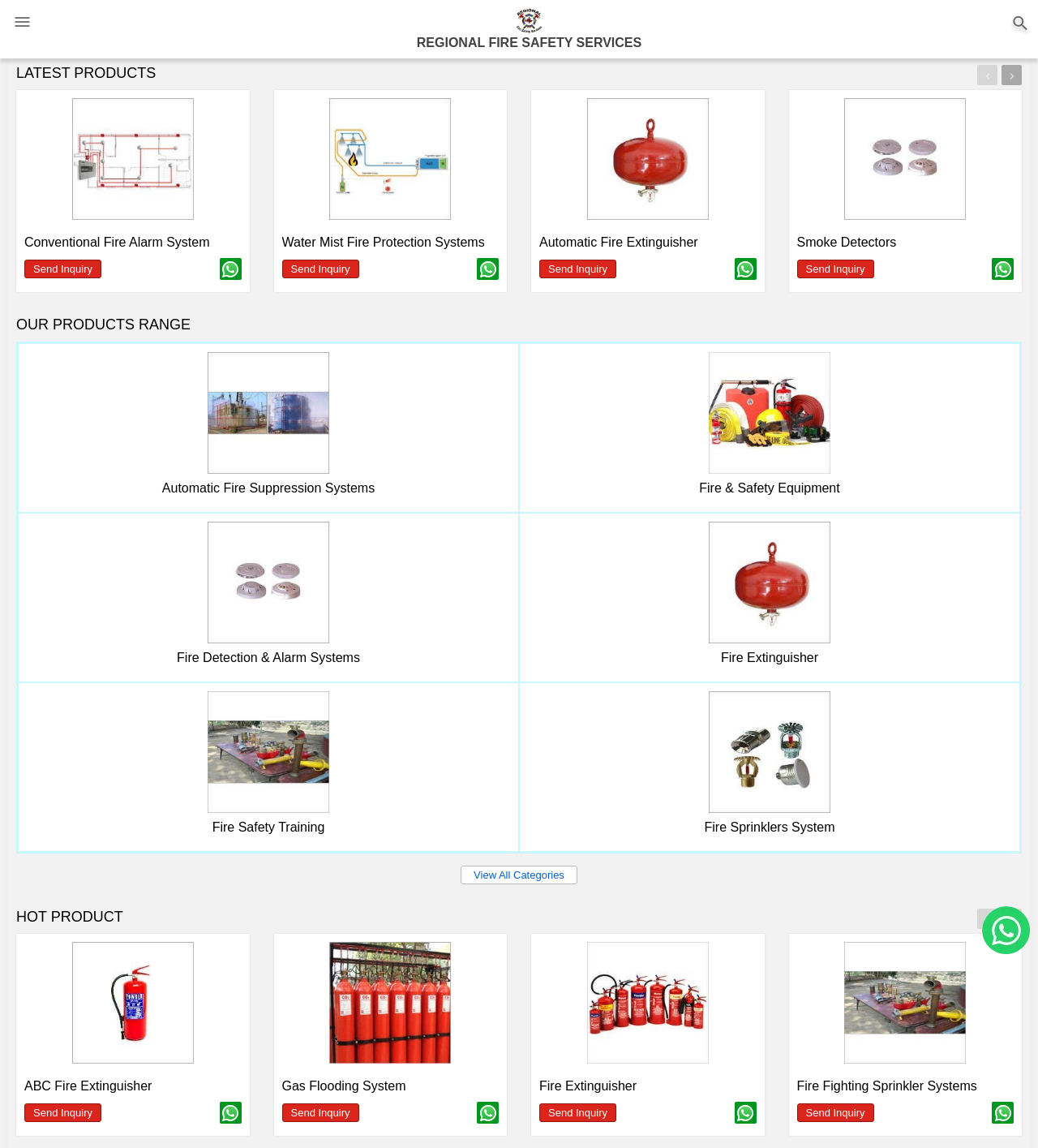Determine the bounding box coordinates of the region that needs to be clicked to achieve the task: "Send inquiry about Water Mist Fire Protection Systems".

[0.271, 0.226, 0.346, 0.242]